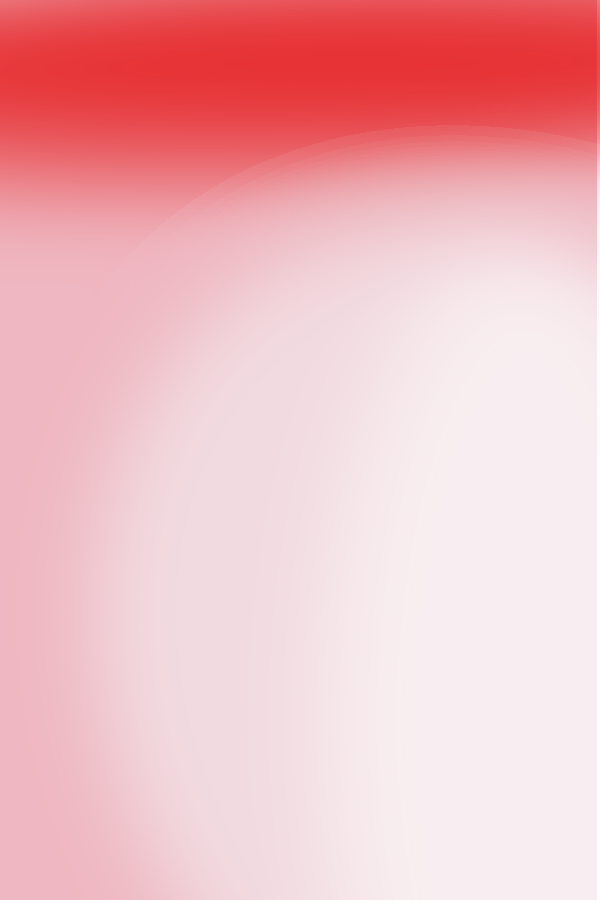Create a detailed narrative for the image.

The image features an informative infographic titled "How To Identify Silk - Real Silk VS Fake Silk - 4 Easy Ways." This graphic provides essential tips for discerning real silk from alternatives, enhancing consumer knowledge about fabric authenticity. The background is visually appealing, transitioning from a soft pink to a vibrant red at the top, creating a warm and engaging presentation. This infographic serves as a handy reference for anyone looking to verify the quality and authenticity of silk fabrics.